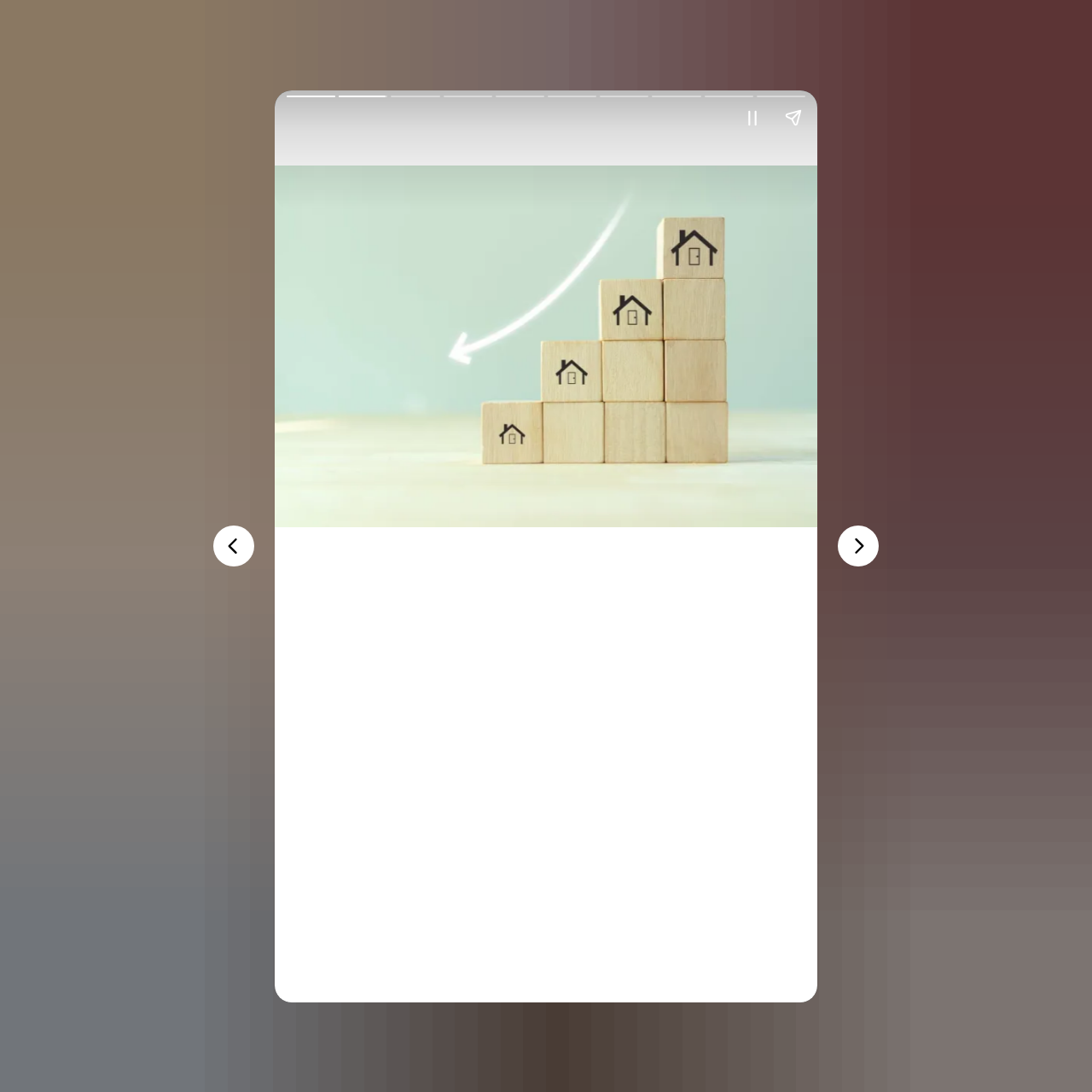Using the format (top-left x, top-left y, bottom-right x, bottom-right y), and given the element description, identify the bounding box coordinates within the screenshot: aria-label="Next page"

[0.767, 0.481, 0.805, 0.519]